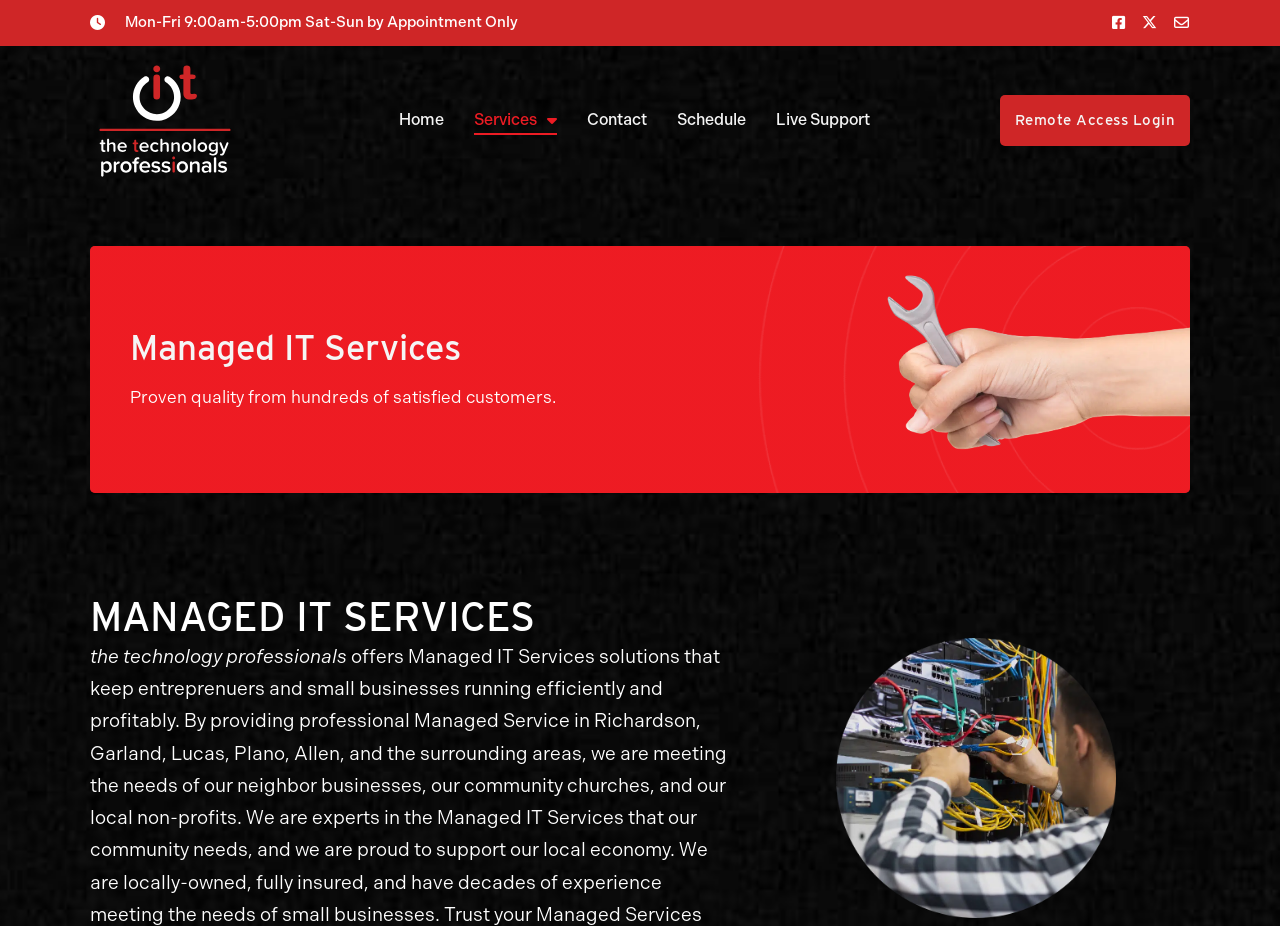What is the image description below the heading?
Give a single word or phrase as your answer by examining the image.

hand holding wrench